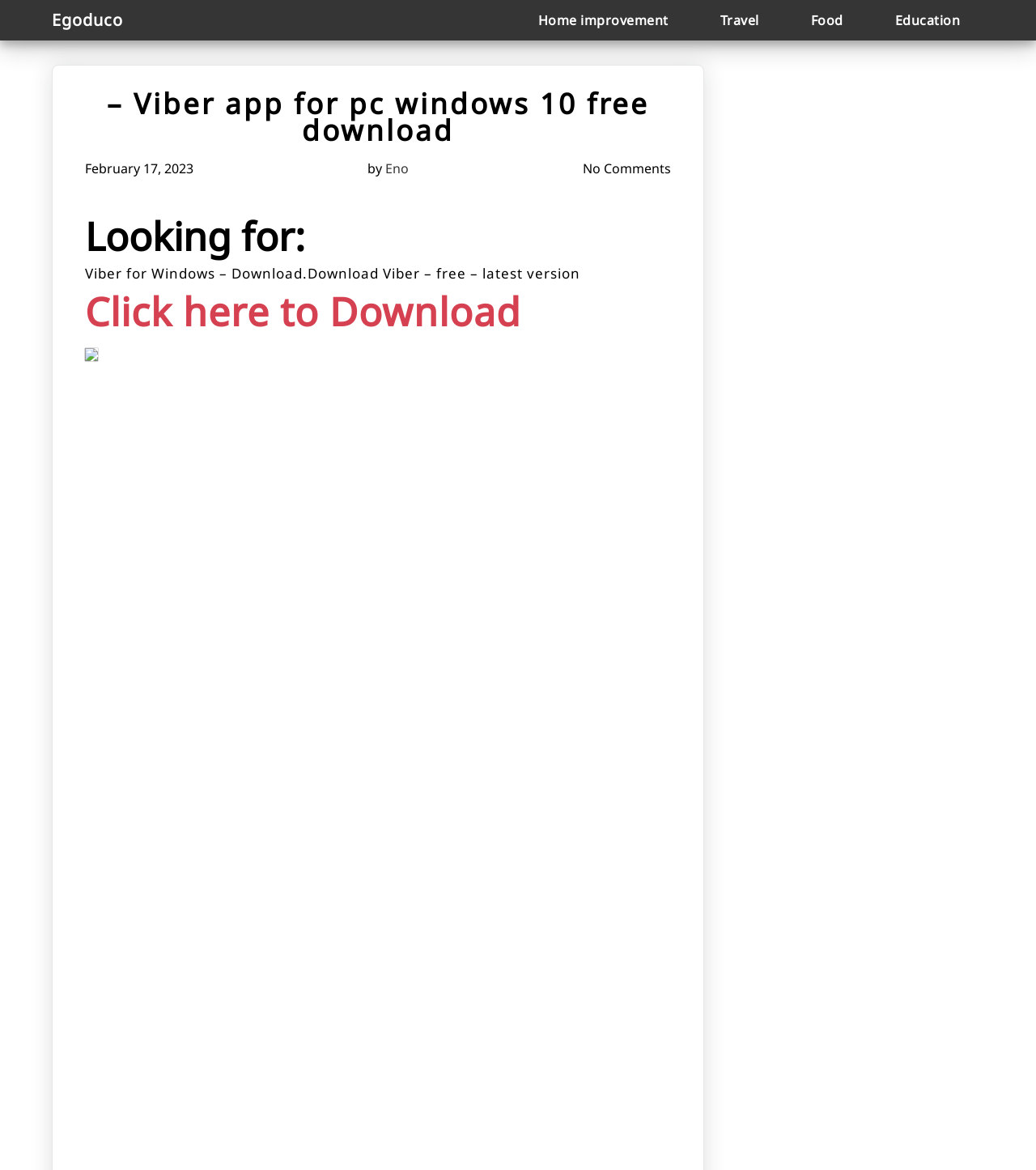Detail the features and information presented on the webpage.

This webpage is about downloading Viber app for PC Windows 10 for free. At the top left, there is an unchecked checkbox. Next to it, there is a link to "Egoduco". Below these elements, there is a heading that repeats the title "Viber app for pc windows 10 free download". 

On the same line as the heading, there is a date "February 17, 2023" followed by "by" and a link to "Eno". Further to the right, there is a link to "No Comments". 

Below this line, there is a heading "Looking for:" followed by a paragraph of text describing how to download Viber for Windows. Below this text, there is a link to "Click here to Download" and another link with an image next to it. The image is positioned to the left of the link. 

The rest of the page is filled with a series of blank spaces, represented by "\xa0", which are evenly spaced and aligned to the left.